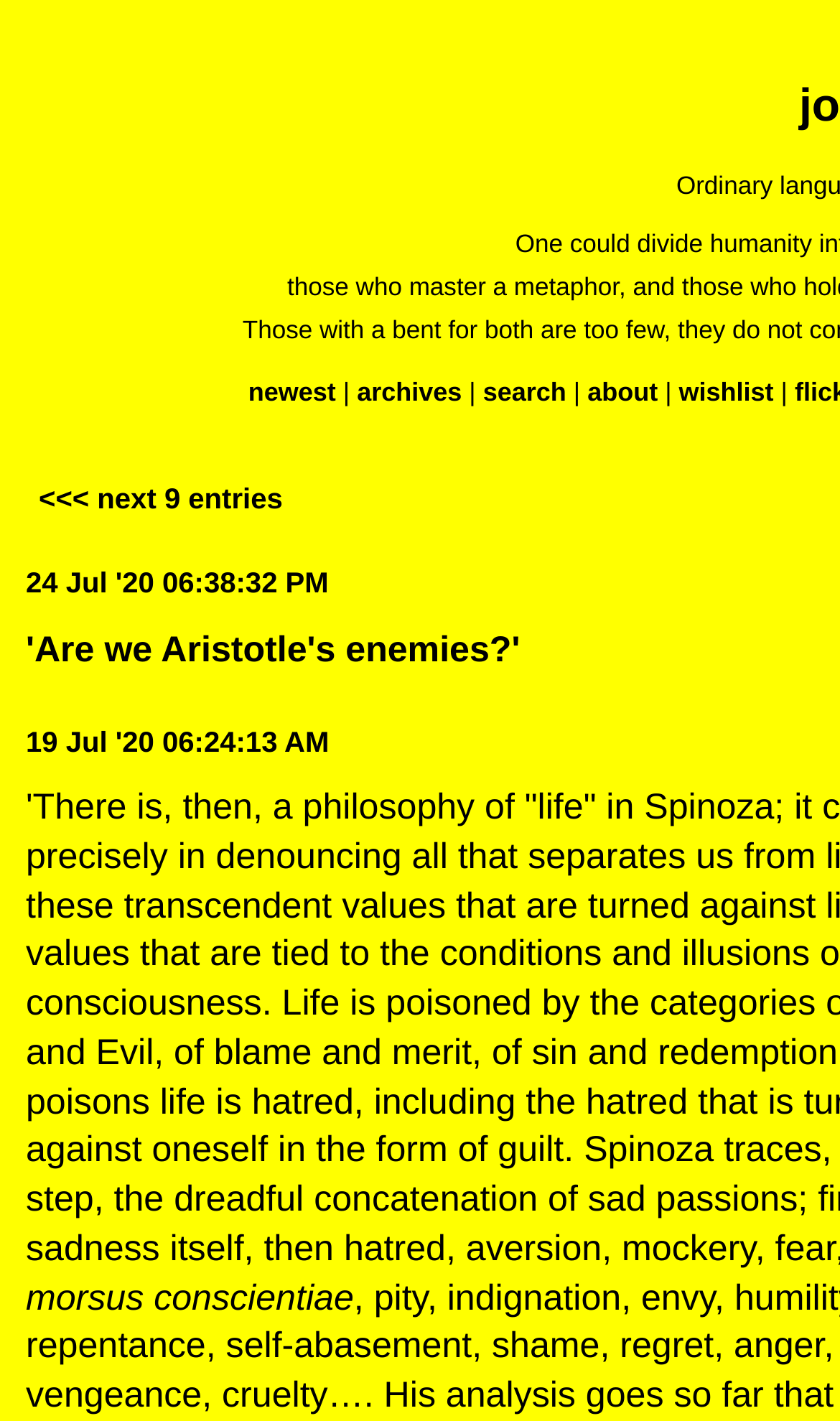Elaborate on the different components and information displayed on the webpage.

The webpage appears to be a blog, specifically a philosophical and critical journal, with a commonplace book theme. At the top, there is a navigation menu with five links: "newest", "archives", "search", "about", and "wishlist", separated by vertical lines. These links are positioned horizontally, taking up about half of the screen width.

Below the navigation menu, there is a link to navigate to the next 9 entries, labeled "<<< next 9 entries", located near the top-left corner of the screen. 

The main content of the webpage consists of a list of blog entries, each with a timestamp and a title. The first entry is titled "'Are we Aristotle's enemies?'" and is dated "24 Jul '20 06:38:32 PM". The second entry is dated "19 Jul '20 06:24:13 AM" and has no title. 

At the bottom of the page, there is a static text element with the phrase "morsus conscientiae", which appears to be a Latin phrase. This element is positioned near the bottom-left corner of the screen.